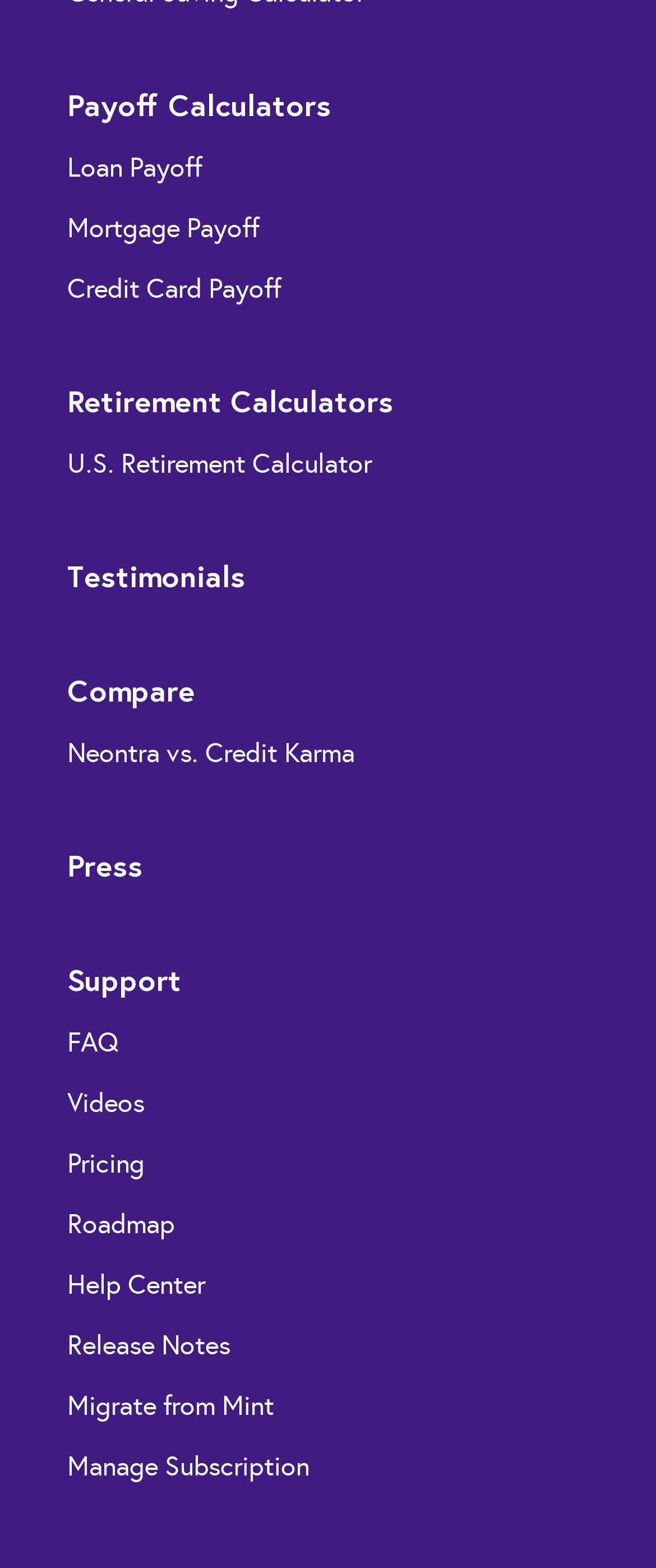Can you find the bounding box coordinates of the area I should click to execute the following instruction: "Check Pricing"?

[0.103, 0.73, 0.518, 0.756]